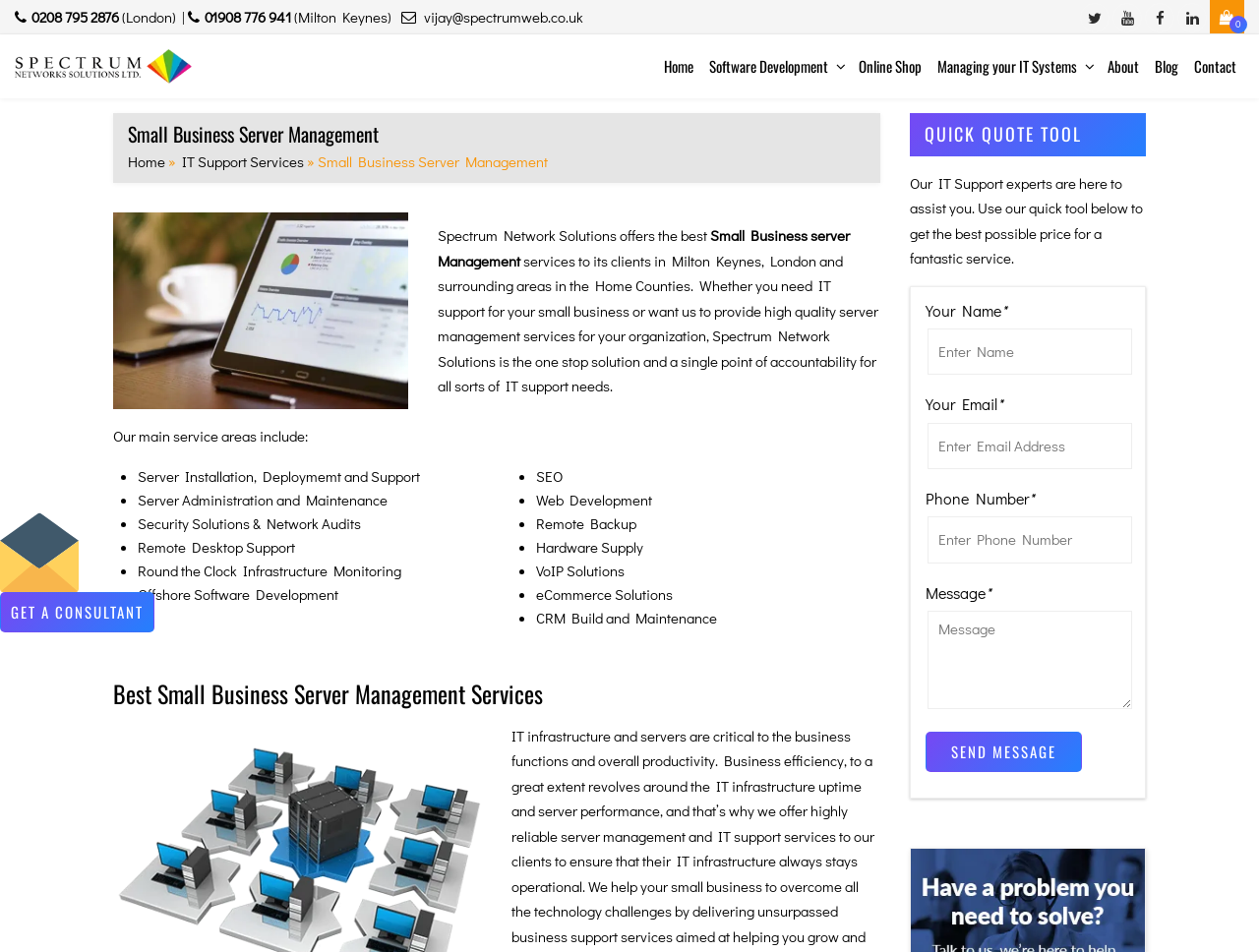Provide a one-word or short-phrase answer to the question:
What is the company's email address?

vijay@spectrumweb.co.uk